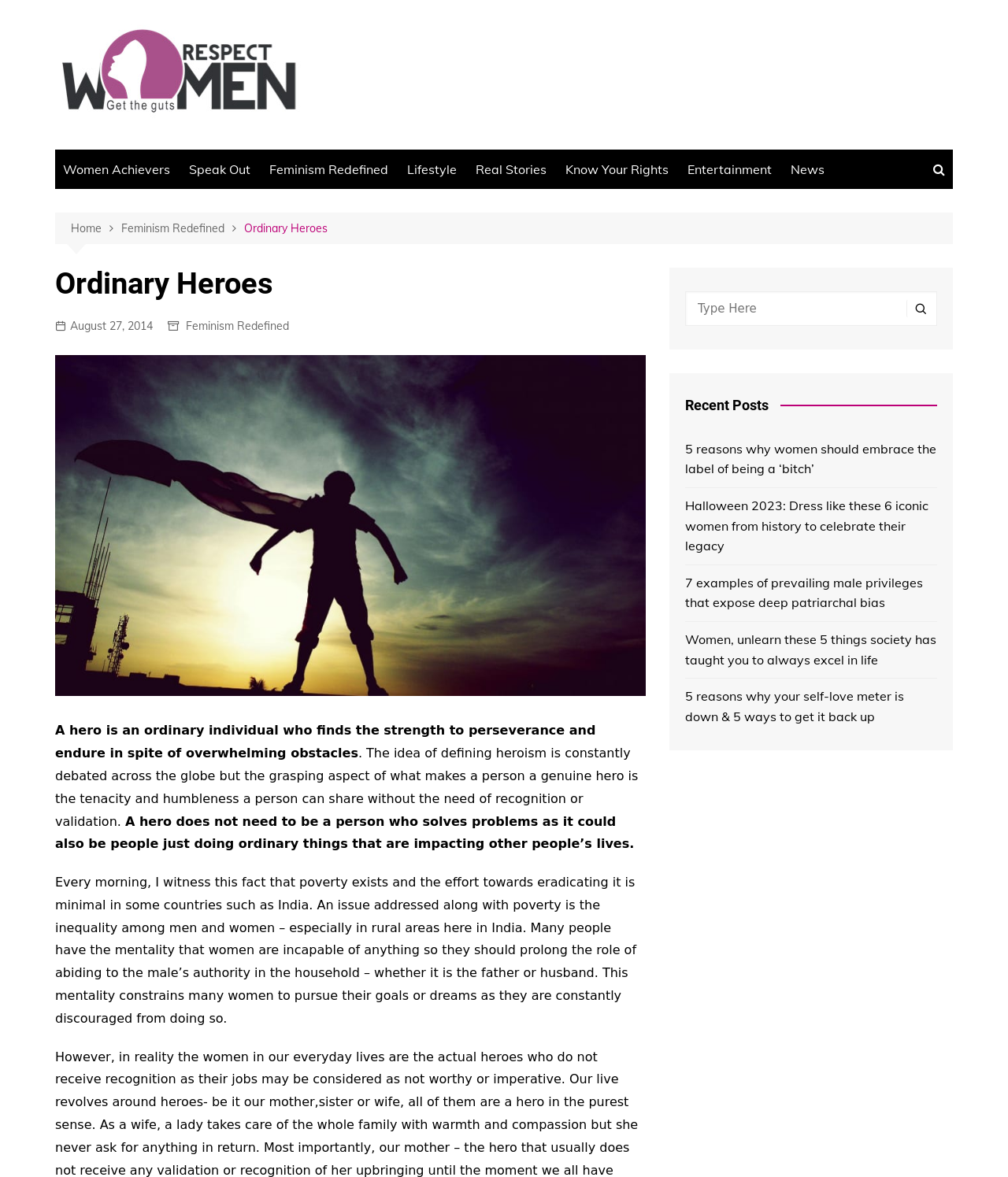Based on the image, provide a detailed and complete answer to the question: 
What is the name of the website?

The name of the website can be found at the top of the webpage, where the logo 'logo_respect_women' is located, and it is also the focused root element.